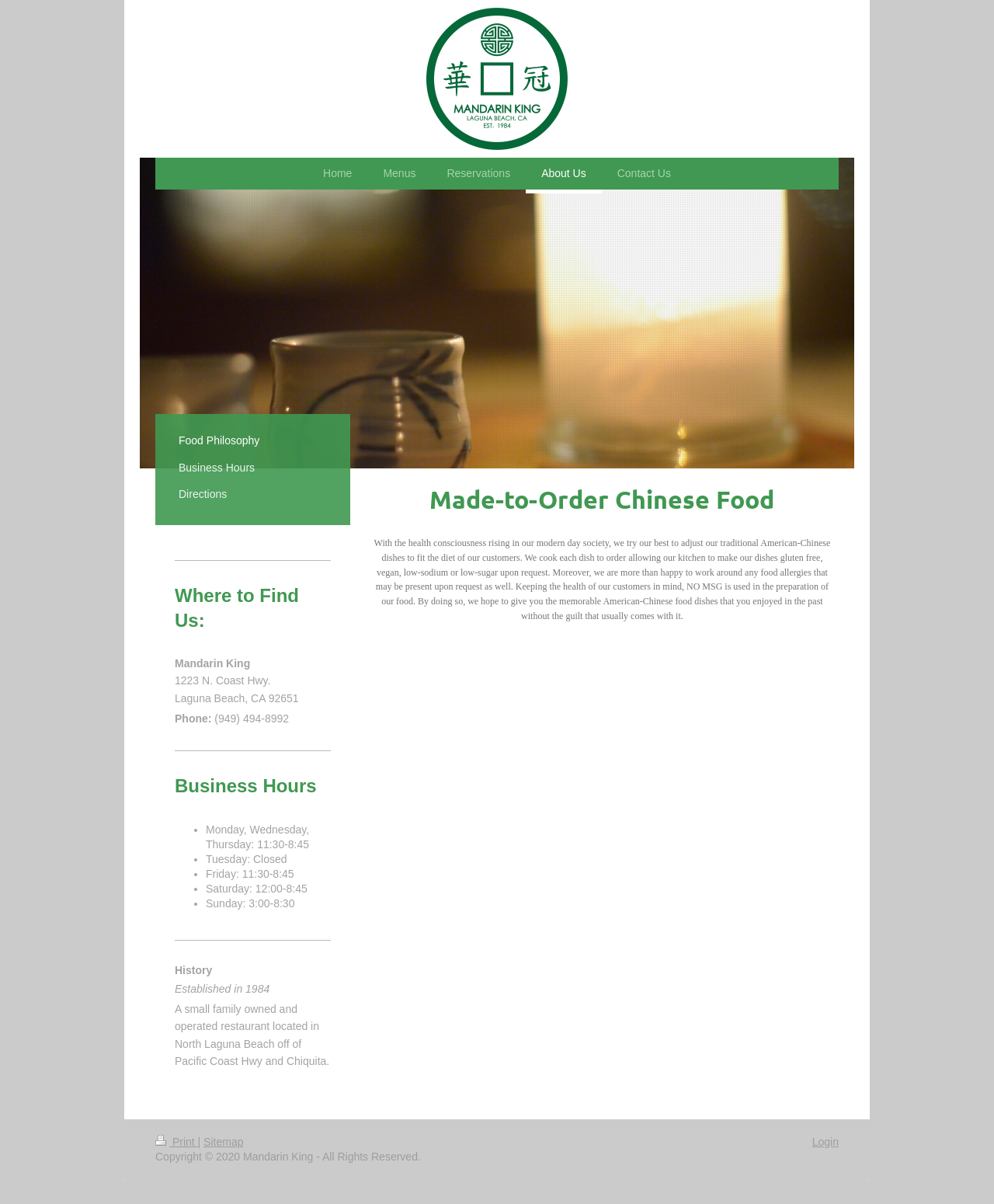Please find and report the bounding box coordinates of the element to click in order to perform the following action: "View Menus". The coordinates should be expressed as four float numbers between 0 and 1, in the format [left, top, right, bottom].

[0.37, 0.131, 0.434, 0.16]